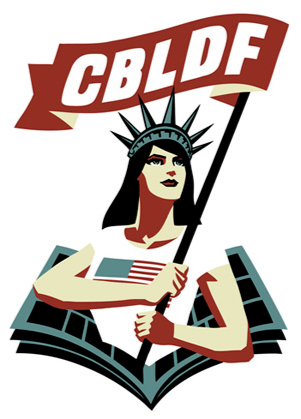What is the object behind the woman in the image?
Provide a fully detailed and comprehensive answer to the question.

Behind the woman in the image, there is an object that suggests a foundation in literature and learning, complementing her role as a defender of free speech. This object is an open book, symbolizing the importance of literature and learning in the fight for artistic and speech freedoms.